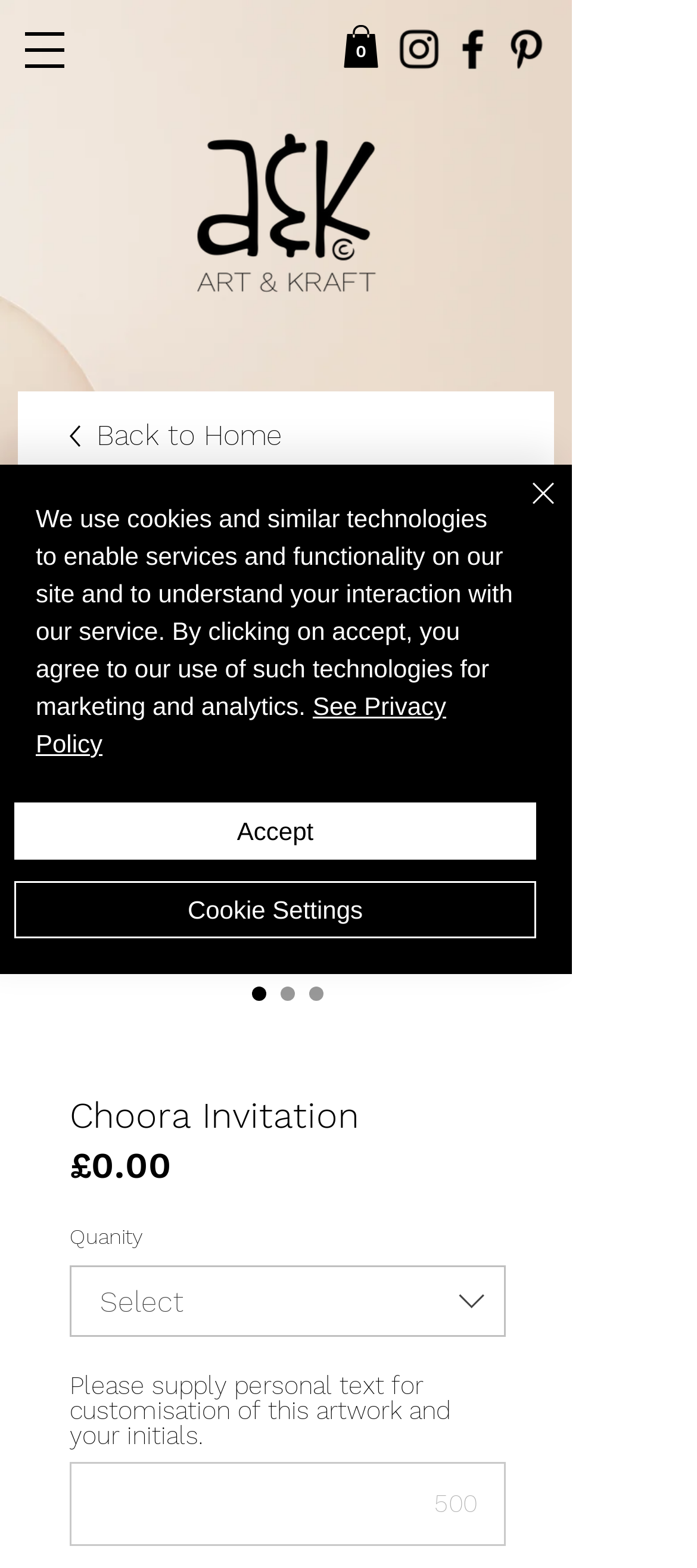Bounding box coordinates are specified in the format (top-left x, top-left y, bottom-right x, bottom-right y). All values are floating point numbers bounded between 0 and 1. Please provide the bounding box coordinate of the region this sentence describes: aria-label="Pinterest"

[0.718, 0.015, 0.792, 0.048]